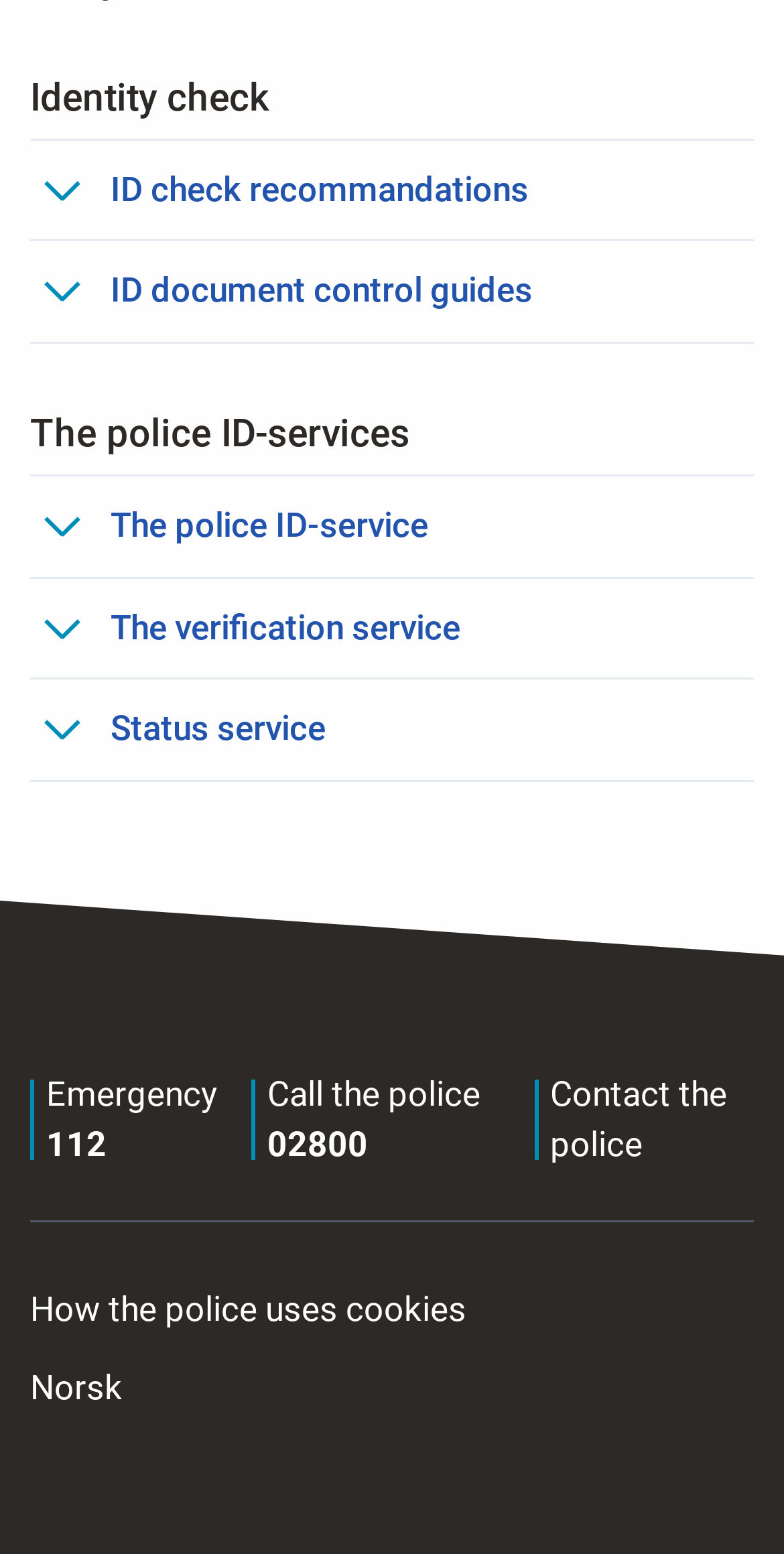Reply to the question with a single word or phrase:
How many sections are there on the page?

5